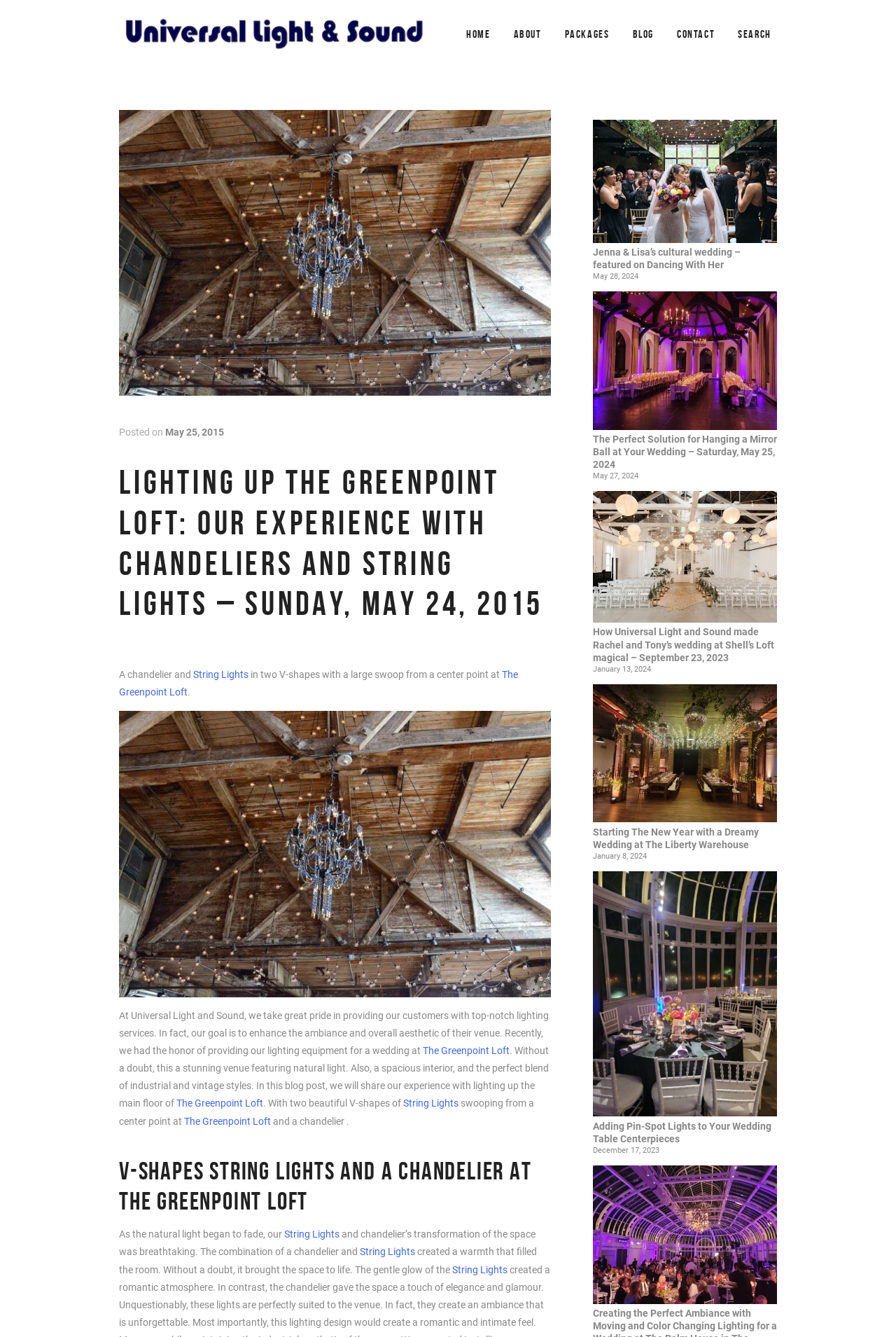Locate the bounding box coordinates of the element you need to click to accomplish the task described by this instruction: "Schedule a phone call".

[0.047, 0.478, 0.153, 0.486]